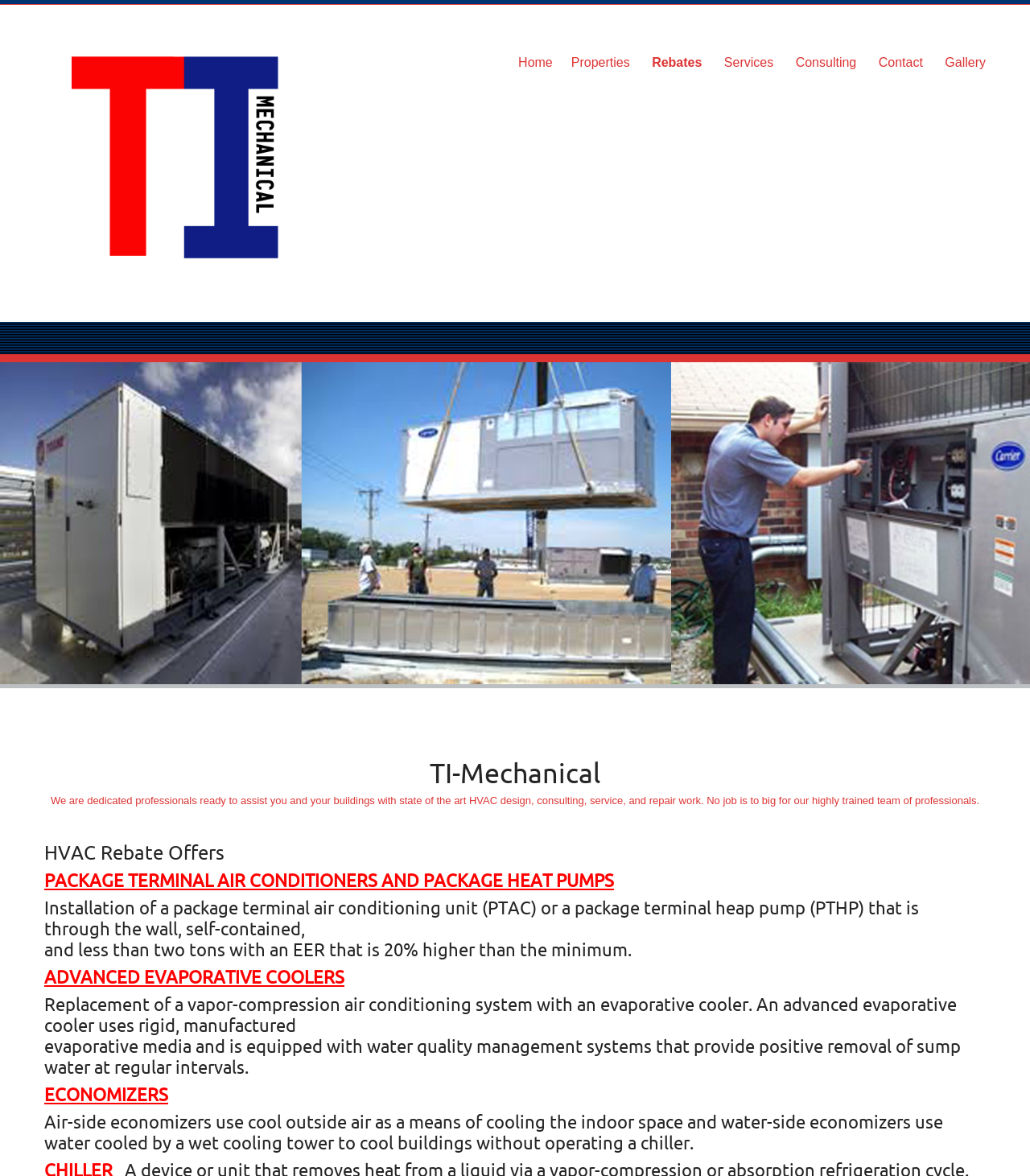Create a detailed summary of the webpage's content and design.

The webpage is about HVAC Rebate Offers and is provided by HVAC Professionals. At the top left corner, there is a logo image of HVAC Professionals, which is also a link. Below the logo, there is a horizontal navigation menu with links to different sections of the website, including Home, Properties, Rebates, Services, Consulting, Contact, and Gallery.

Below the navigation menu, there is a large banner image that spans the entire width of the page, showcasing the company's services. 

The main content of the page is divided into sections, each with a heading. The first section is titled "TI-Mechanical" and has a brief introduction to the company's services. The following sections describe different types of HVAC rebate offers, including Package Terminal Air Conditioners and Package Heat Pumps, Advanced Evaporative Coolers, and Economizers. Each section has a heading and a brief description of the rebate offer.

The rebate offers are listed in a vertical column, with each offer taking up a significant portion of the page. The descriptions are detailed and provide information on the eligibility criteria and benefits of each rebate offer.